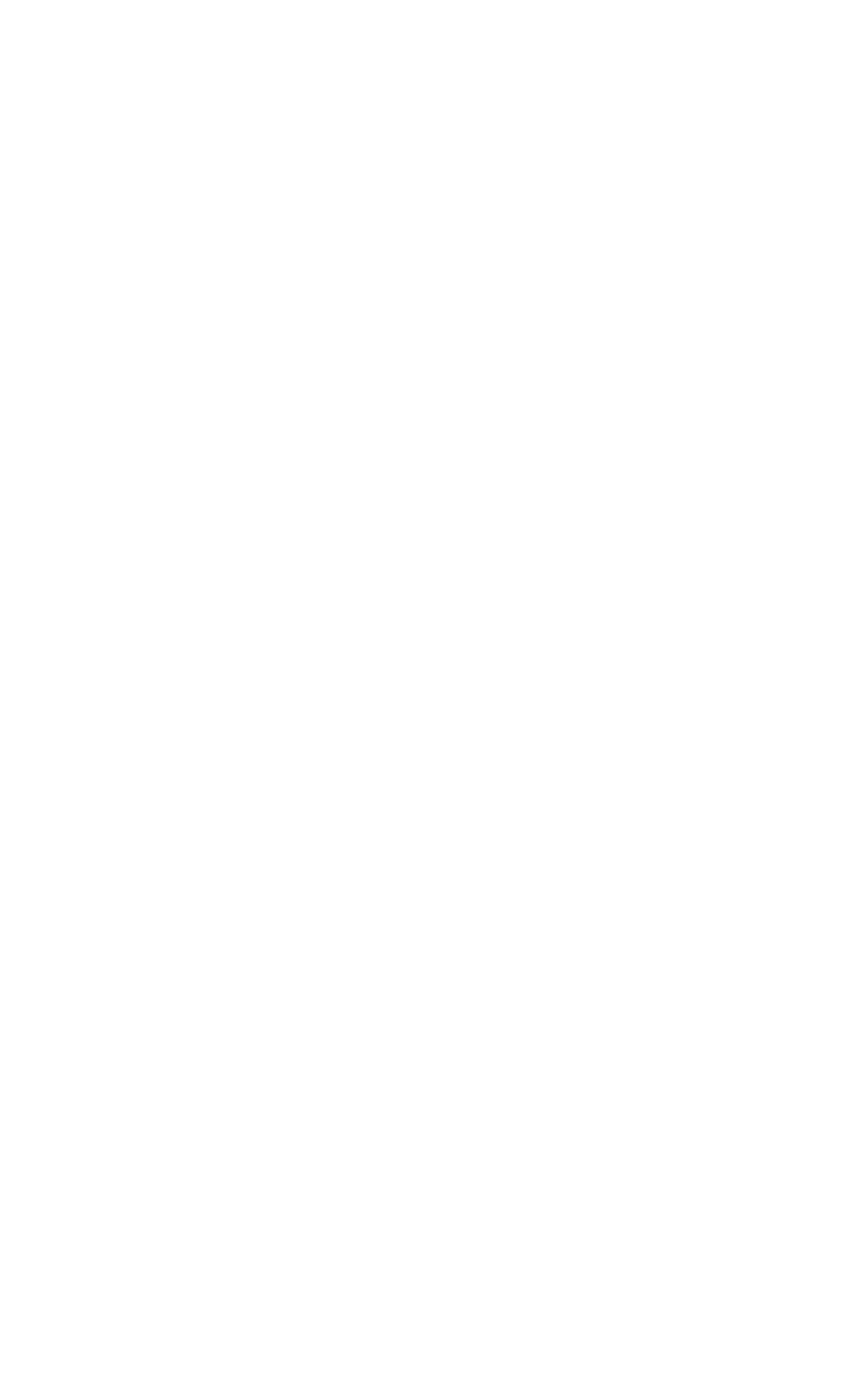Can you look at the image and give a comprehensive answer to the question:
What is the purpose of the 'REQUEST A QUOTE' link?

The purpose of the 'REQUEST A QUOTE' link is to allow users to request a quote, which is located at the bottom of the webpage with bounding box coordinates [0.353, 0.939, 0.647, 0.976].